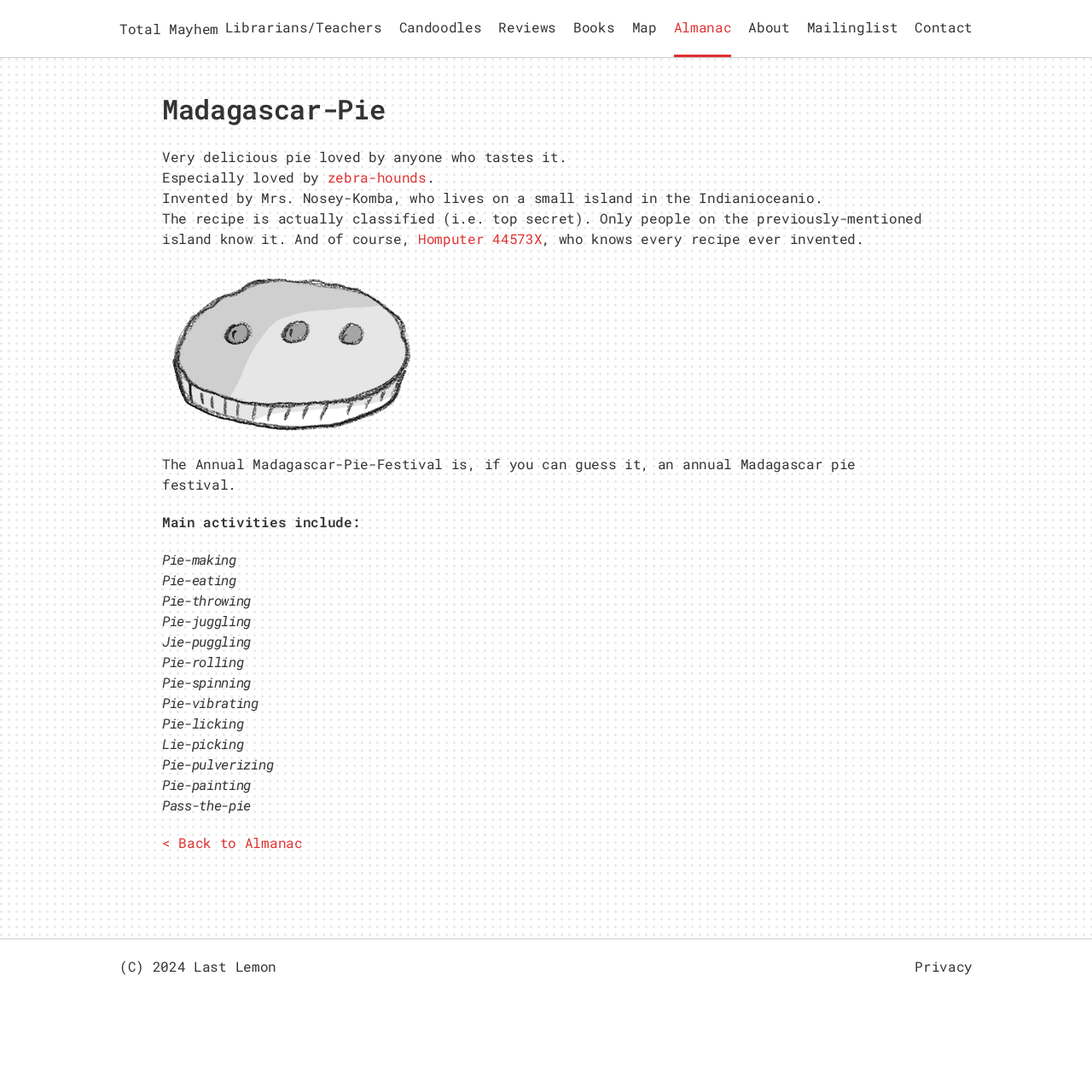Provide the bounding box coordinates of the section that needs to be clicked to accomplish the following instruction: "Read about 'zebra-hounds'."

[0.3, 0.154, 0.39, 0.17]